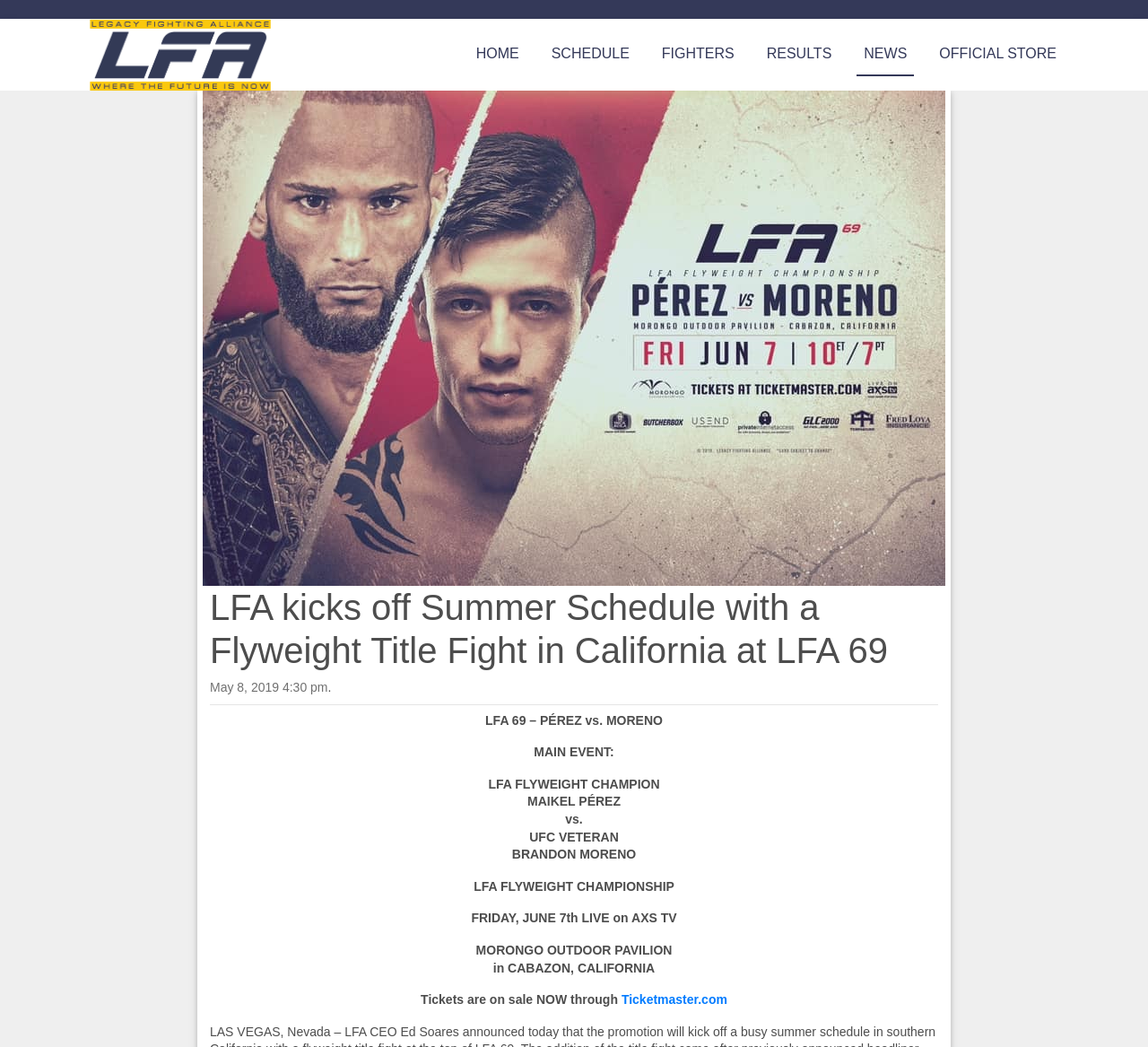Please identify the bounding box coordinates of the element that needs to be clicked to execute the following command: "Visit the OFFICIAL STORE". Provide the bounding box using four float numbers between 0 and 1, formatted as [left, top, right, bottom].

[0.812, 0.032, 0.927, 0.071]